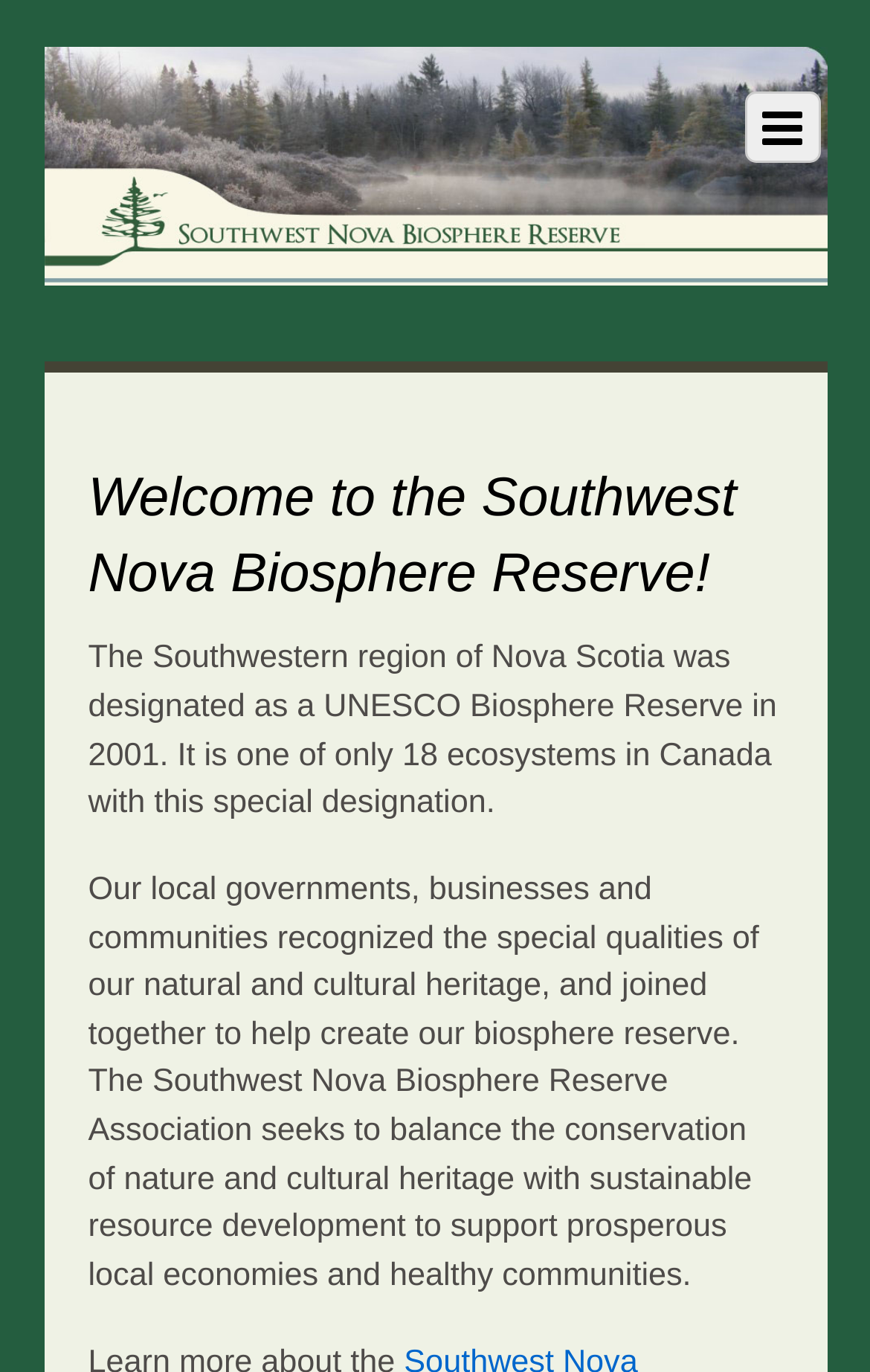Provide the bounding box coordinates for the UI element that is described by this text: "parent_node: Menu aria-label="Banner-Slider"". The coordinates should be in the form of four float numbers between 0 and 1: [left, top, right, bottom].

[0.05, 0.034, 0.95, 0.208]